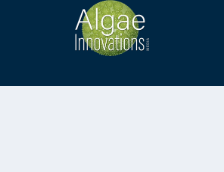What is the main theme of 'Ana Feeds Our World, Part 11'?
Observe the image and answer the question with a one-word or short phrase response.

Algae in sustainable agriculture